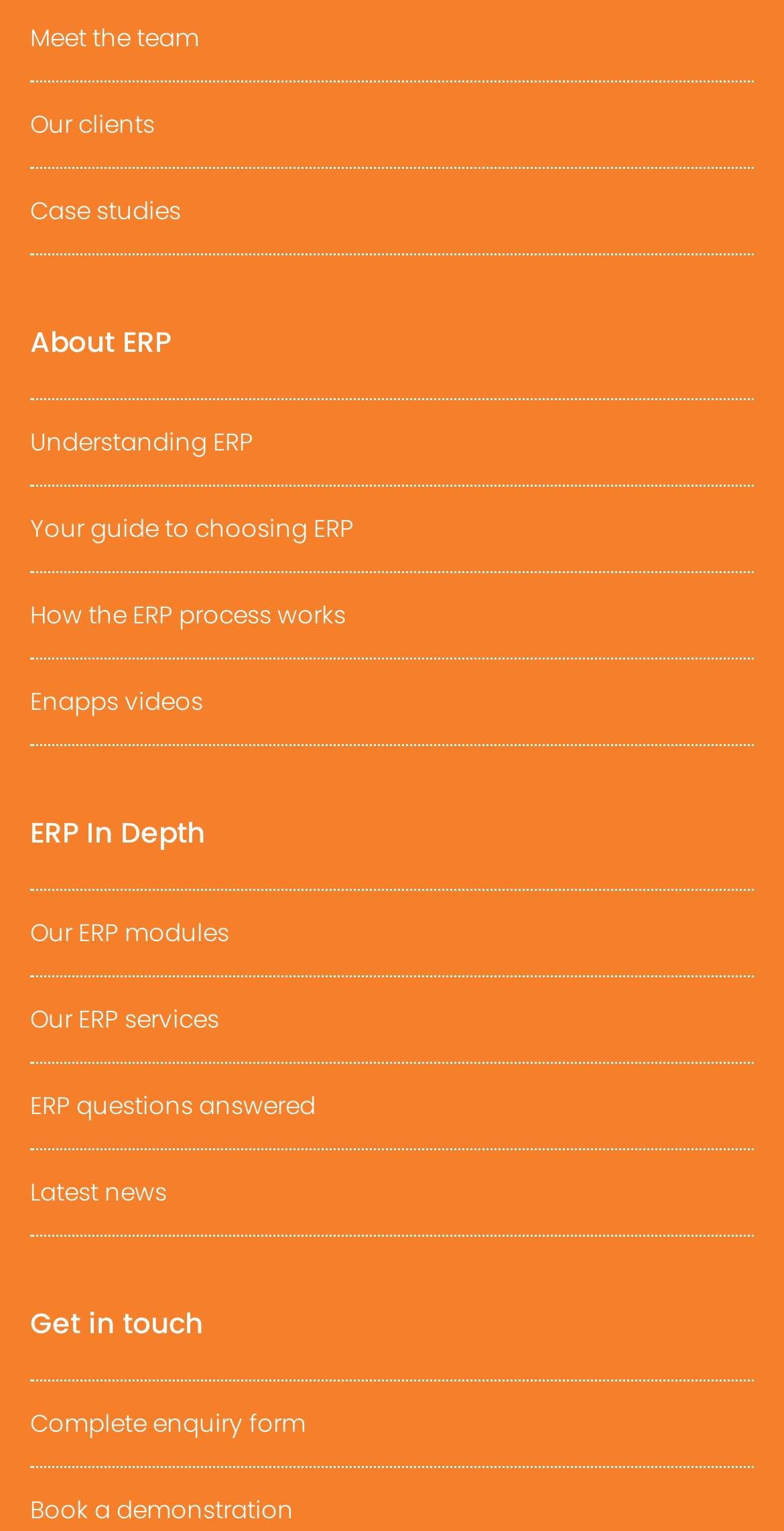Answer with a single word or phrase: 
What is the title of the second section?

ERP In Depth